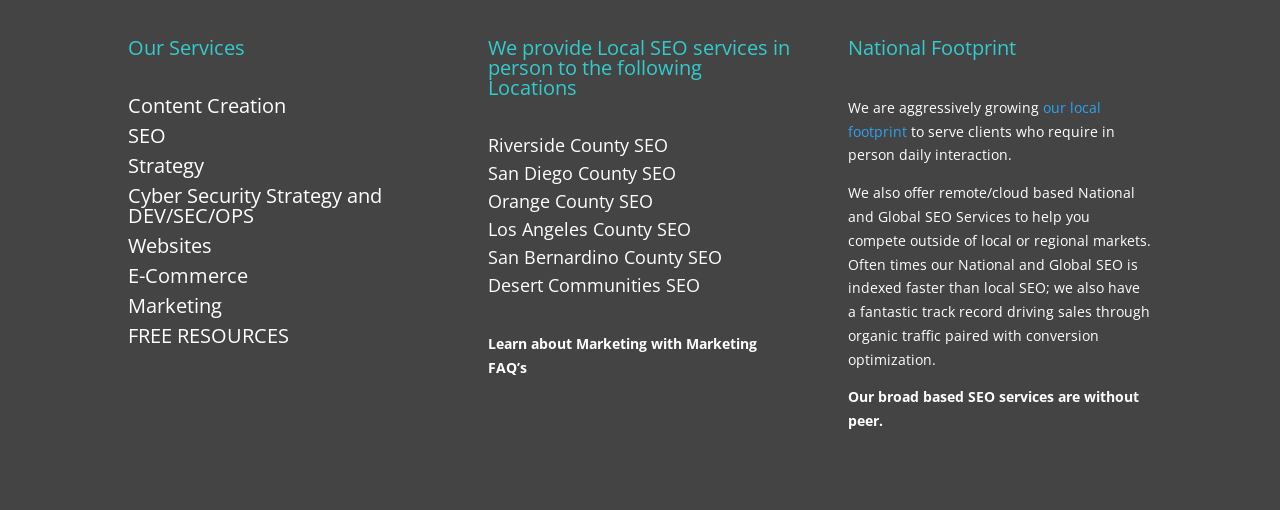What is unique about the company's SEO services?
Please provide a comprehensive answer based on the details in the screenshot.

The company's SEO services are described as 'broad based' and 'without peer', suggesting that they offer a comprehensive and unparalleled range of SEO services.